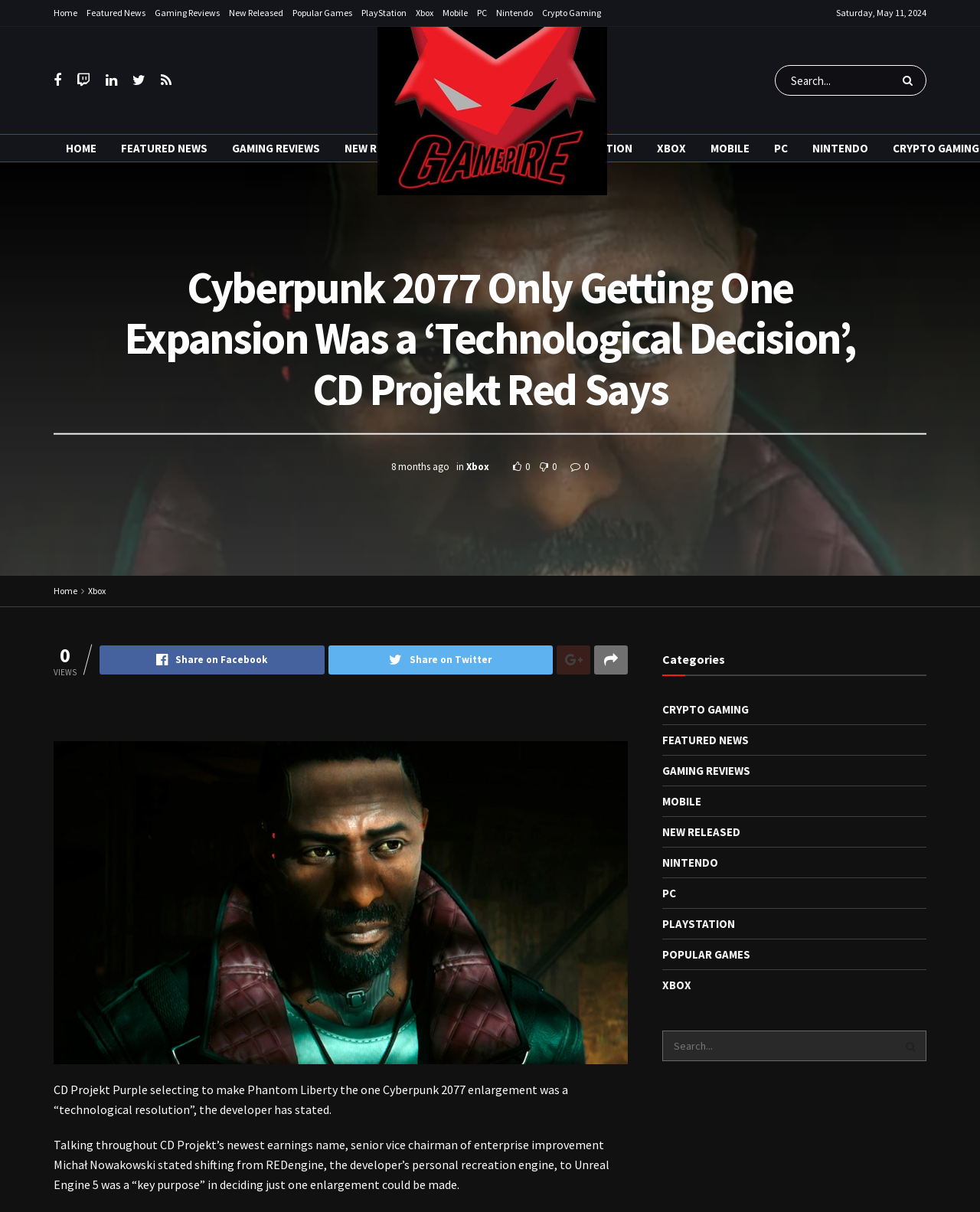What is the main heading displayed on the webpage? Please provide the text.

Cyberpunk 2077 Only Getting One Expansion Was a ‘Technological Decision’, CD Projekt Red Says